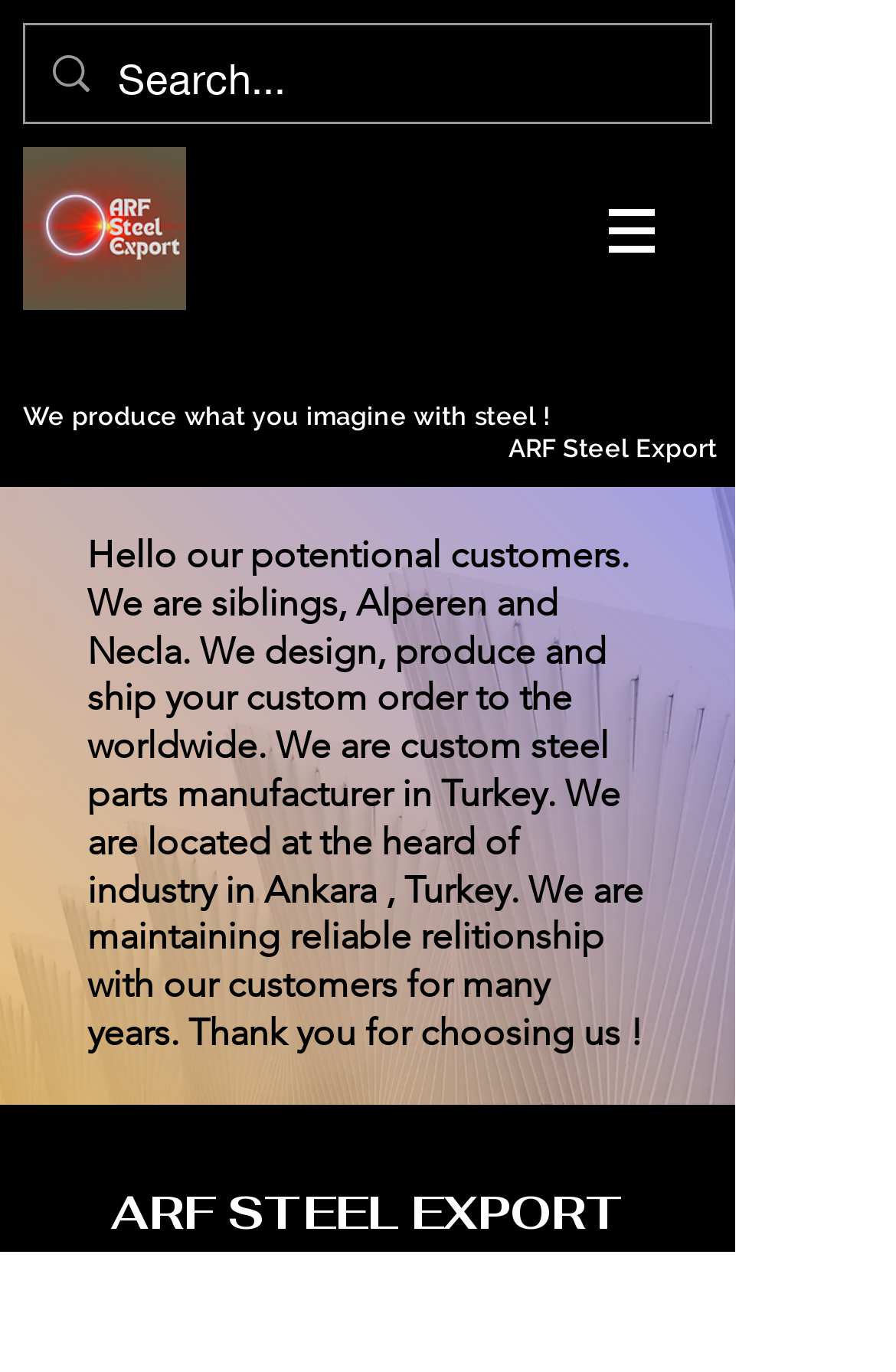Answer with a single word or phrase: 
Where is the company located?

Ankara, Turkey